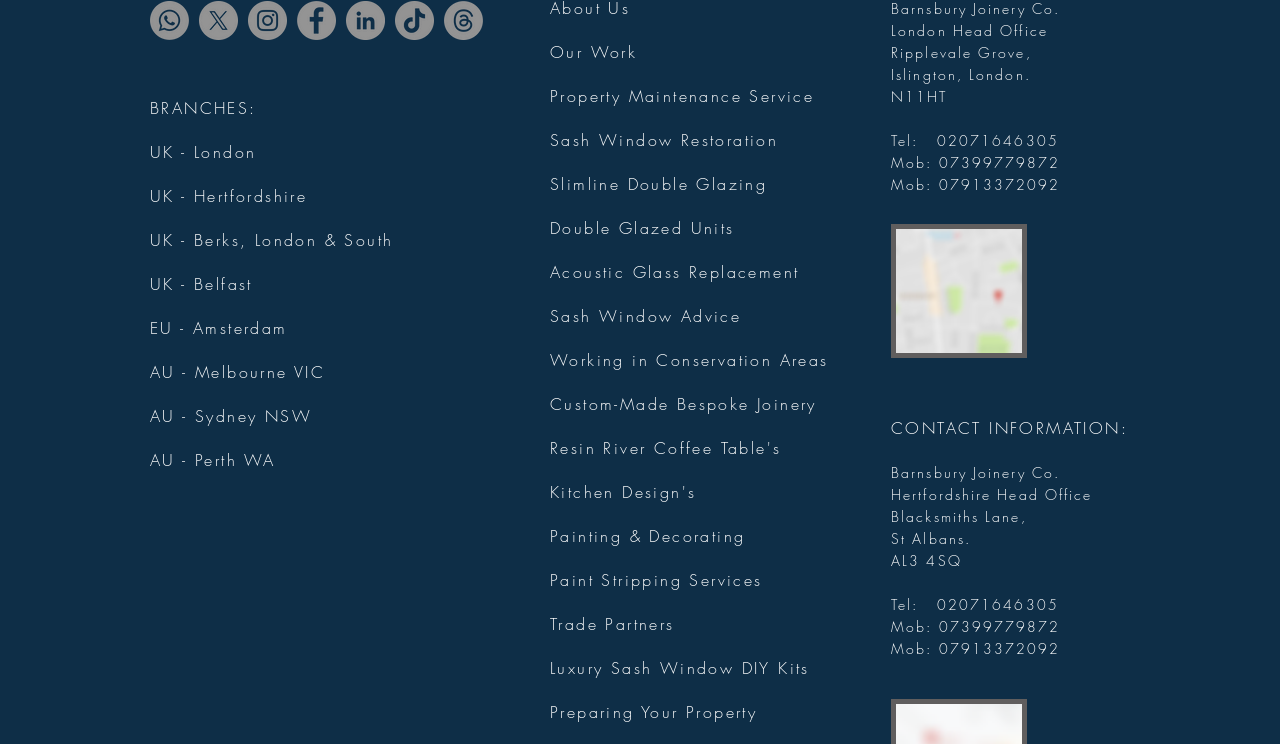Locate the bounding box coordinates of the element that should be clicked to execute the following instruction: "Click on Whatsapp".

[0.117, 0.001, 0.148, 0.054]